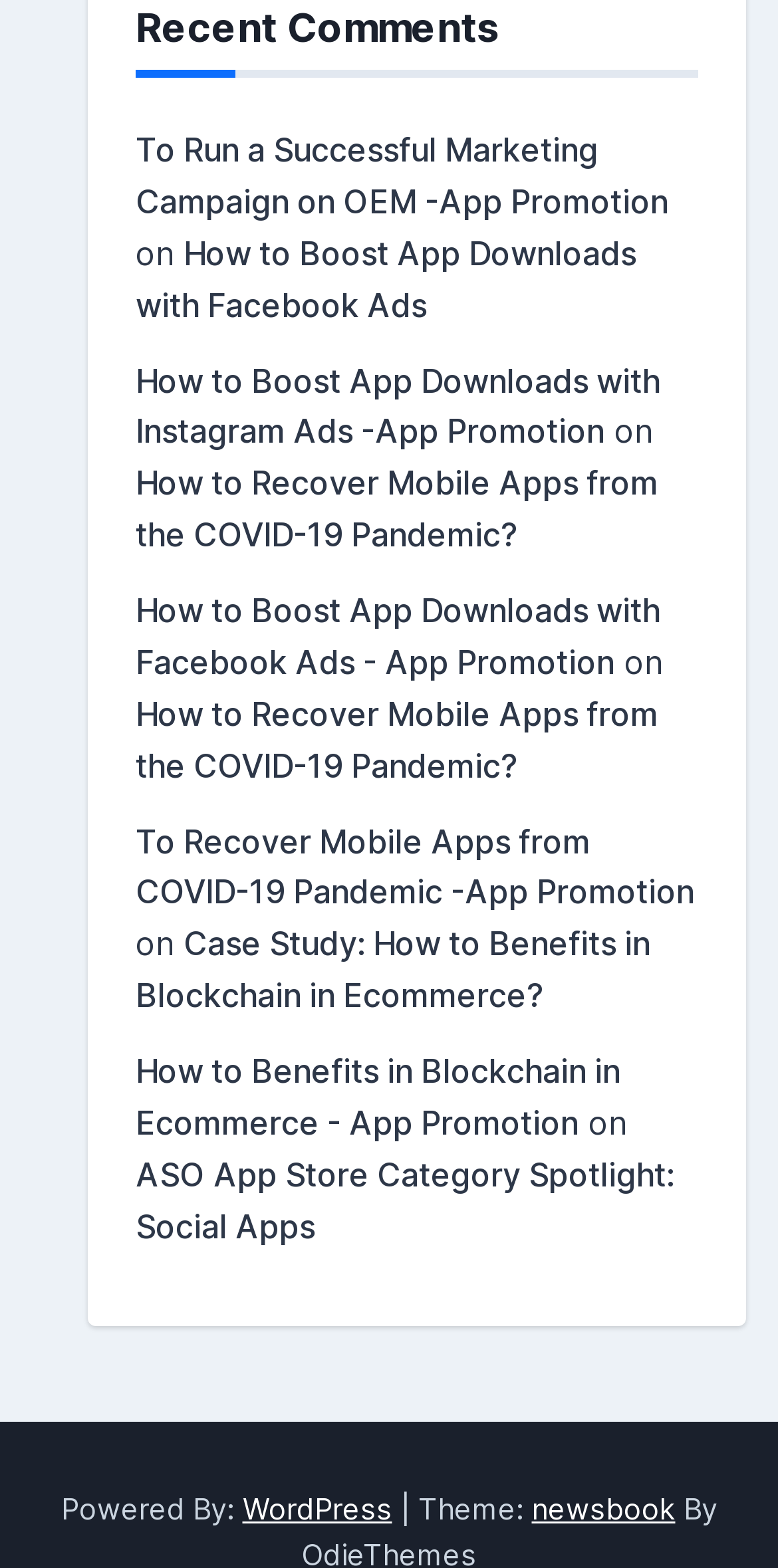What is the title of the first link?
Use the screenshot to answer the question with a single word or phrase.

To Run a Successful Marketing Campaign